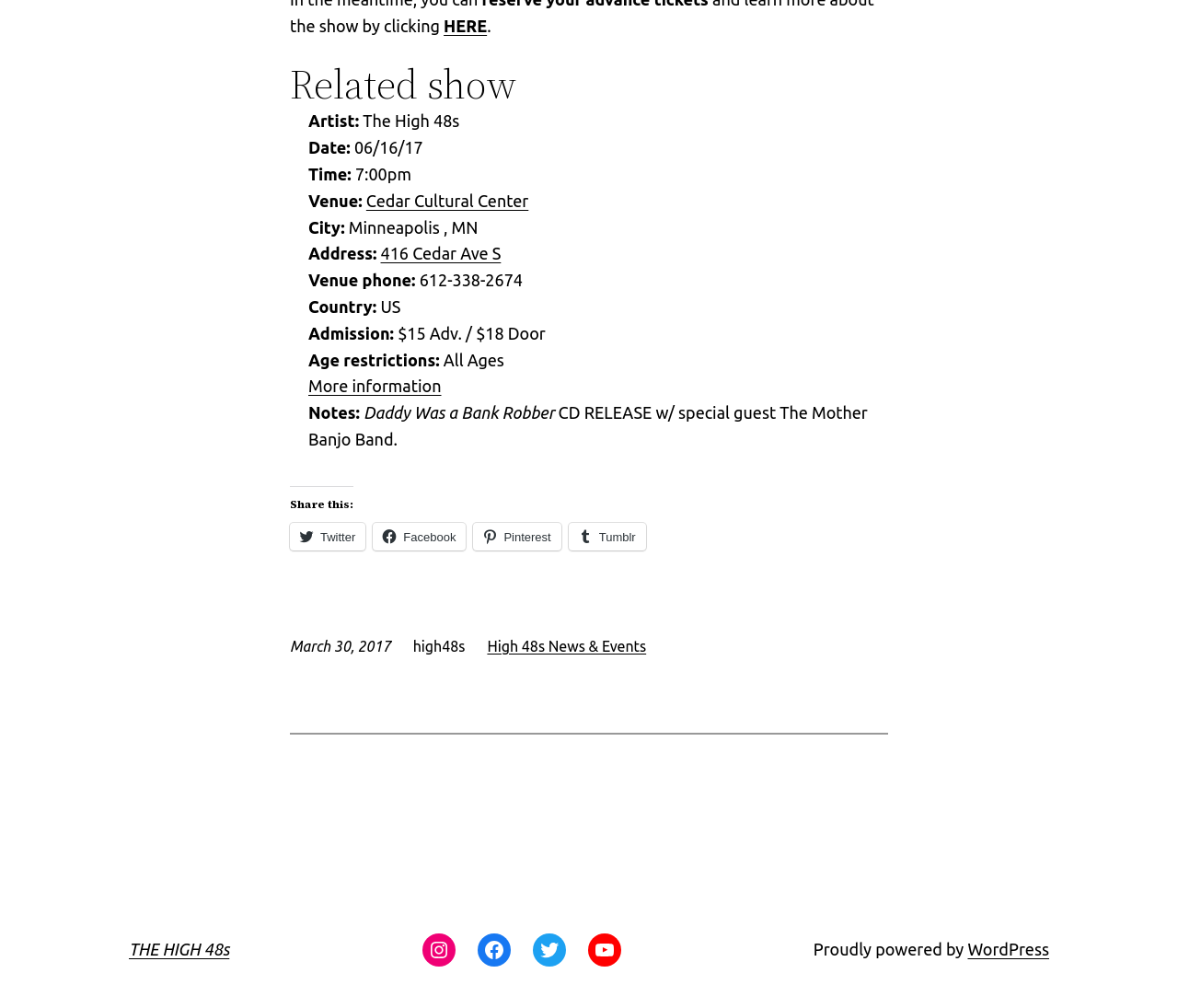Identify the bounding box coordinates for the element you need to click to achieve the following task: "Visit 'High 48s News & Events'". Provide the bounding box coordinates as four float numbers between 0 and 1, in the form [left, top, right, bottom].

[0.414, 0.633, 0.549, 0.649]